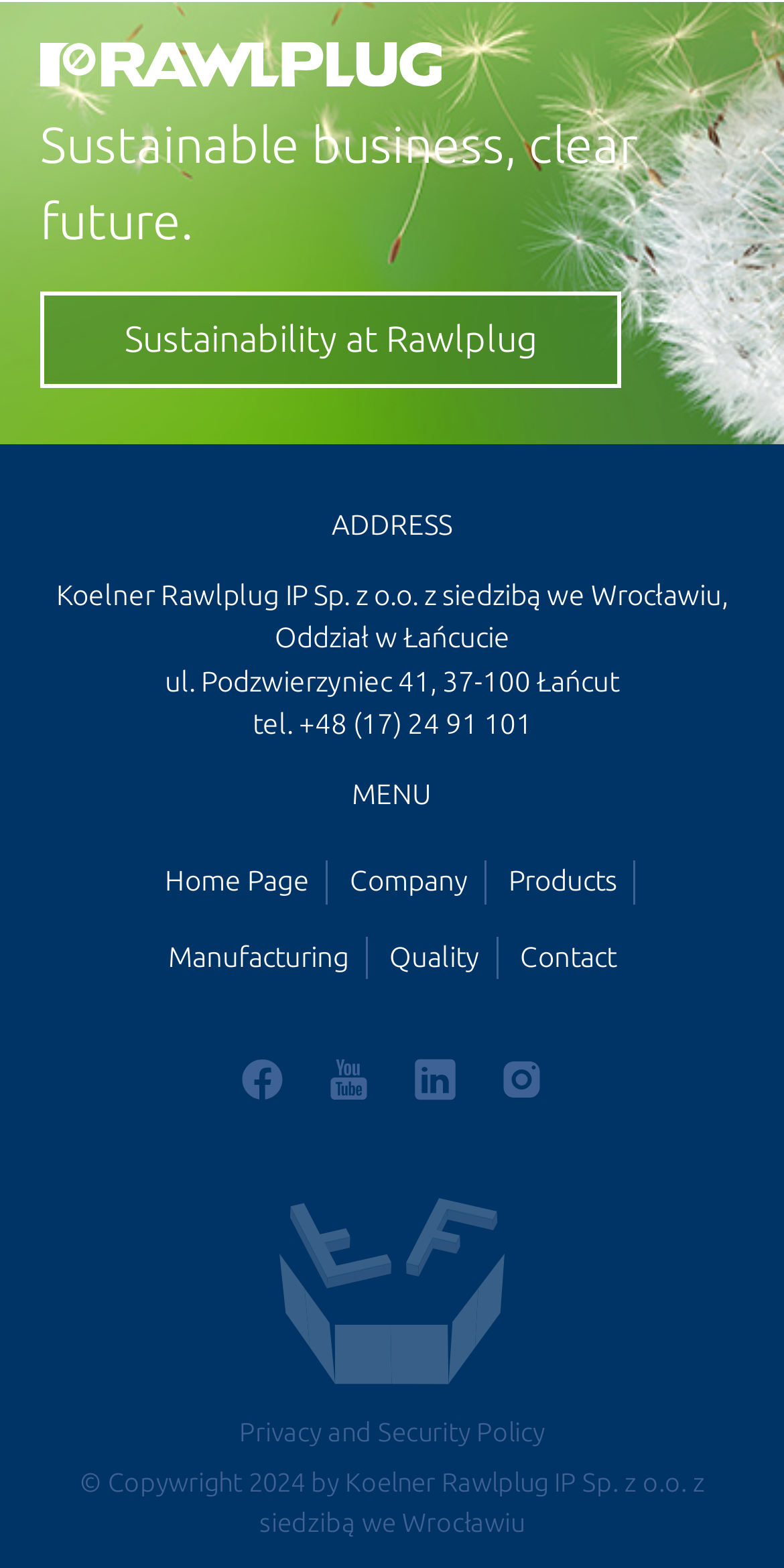What is the address of the company?
Give a detailed explanation using the information visible in the image.

The address of the company is ul. Podzwierzyniec 41, 37-100 Łańcut, which is mentioned in the contact information section of the webpage.